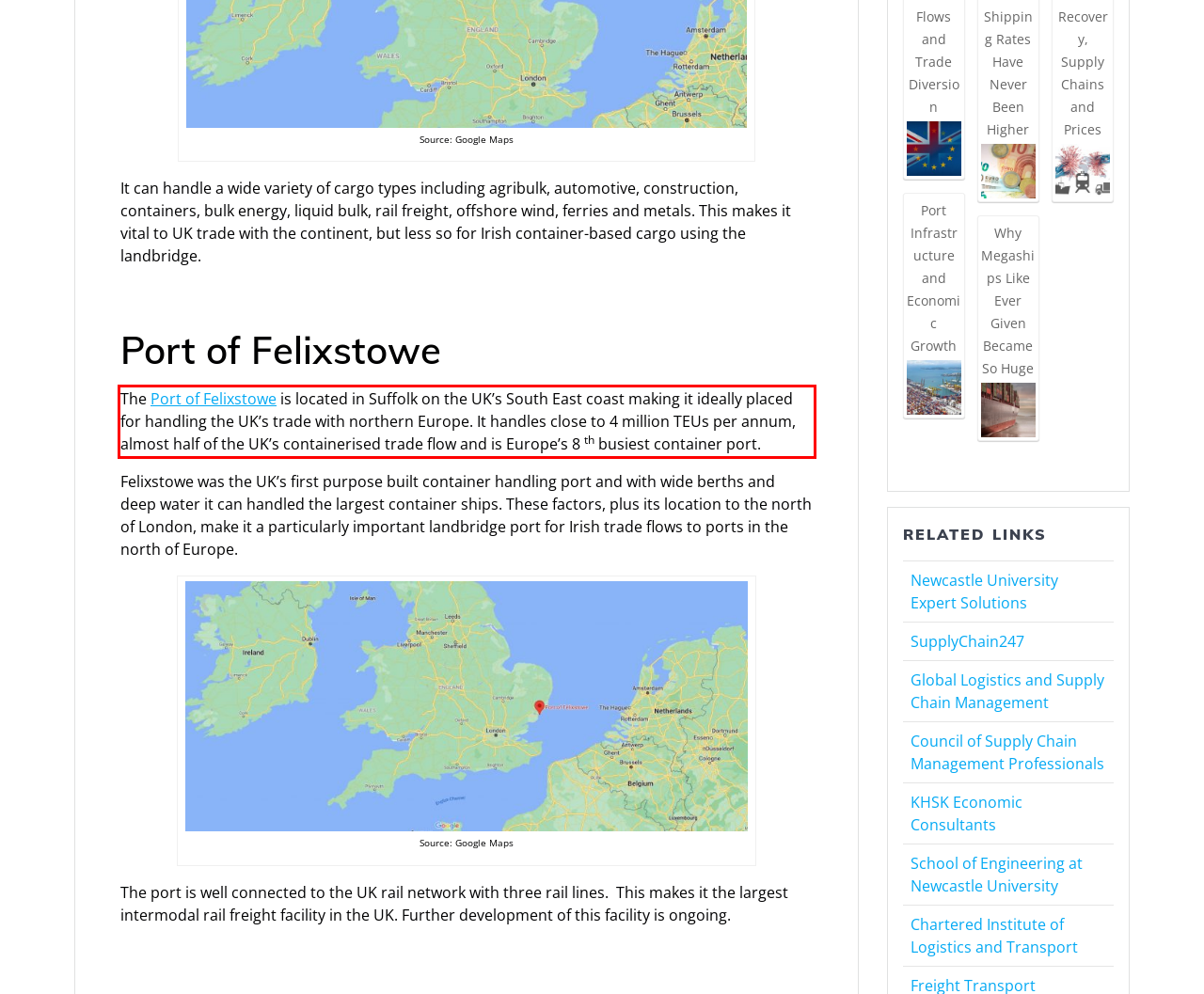You have a screenshot of a webpage with a red bounding box. Identify and extract the text content located inside the red bounding box.

The Port of Felixstowe is located in Suffolk on the UK’s South East coast making it ideally placed for handling the UK’s trade with northern Europe. It handles close to 4 million TEUs per annum, almost half of the UK’s containerised trade flow and is Europe’s 8th busiest container port.